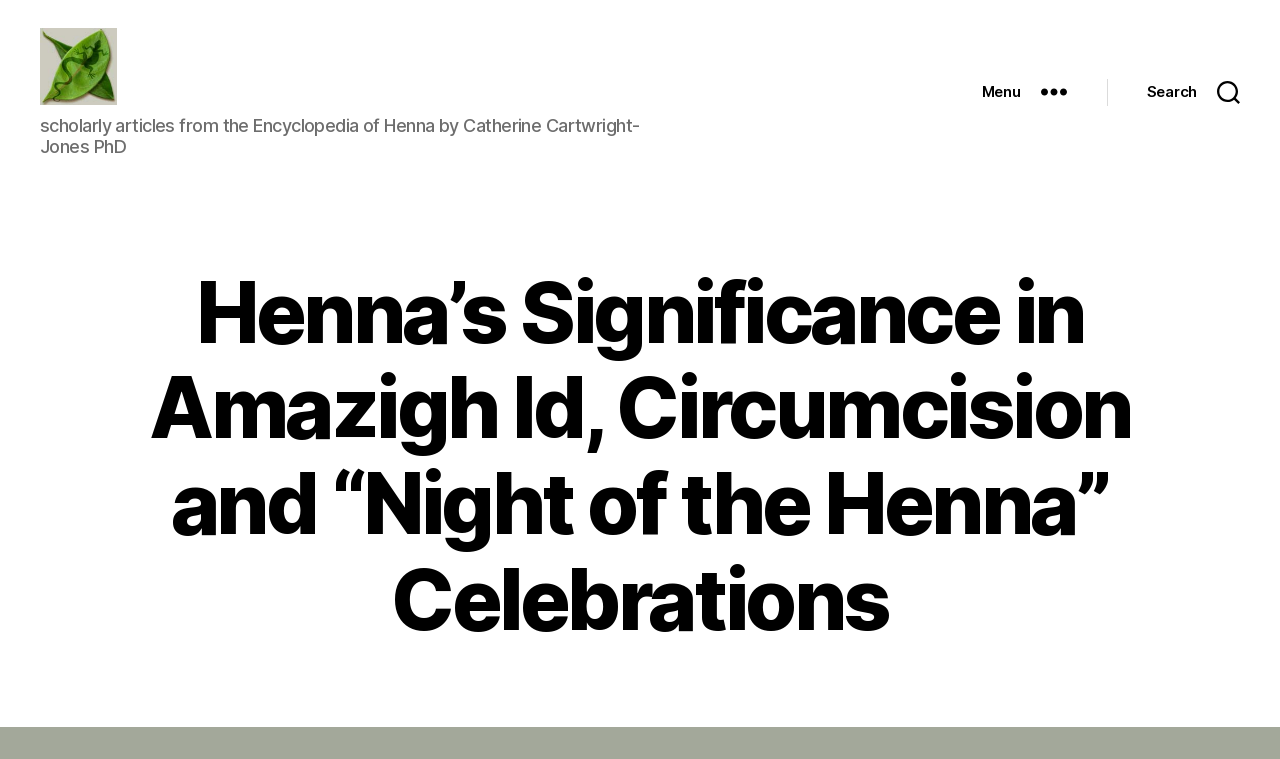Bounding box coordinates are specified in the format (top-left x, top-left y, bottom-right x, bottom-right y). All values are floating point numbers bounded between 0 and 1. Please provide the bounding box coordinate of the region this sentence describes: parent_node: TapDancing Lizard LLC

[0.031, 0.037, 0.102, 0.155]